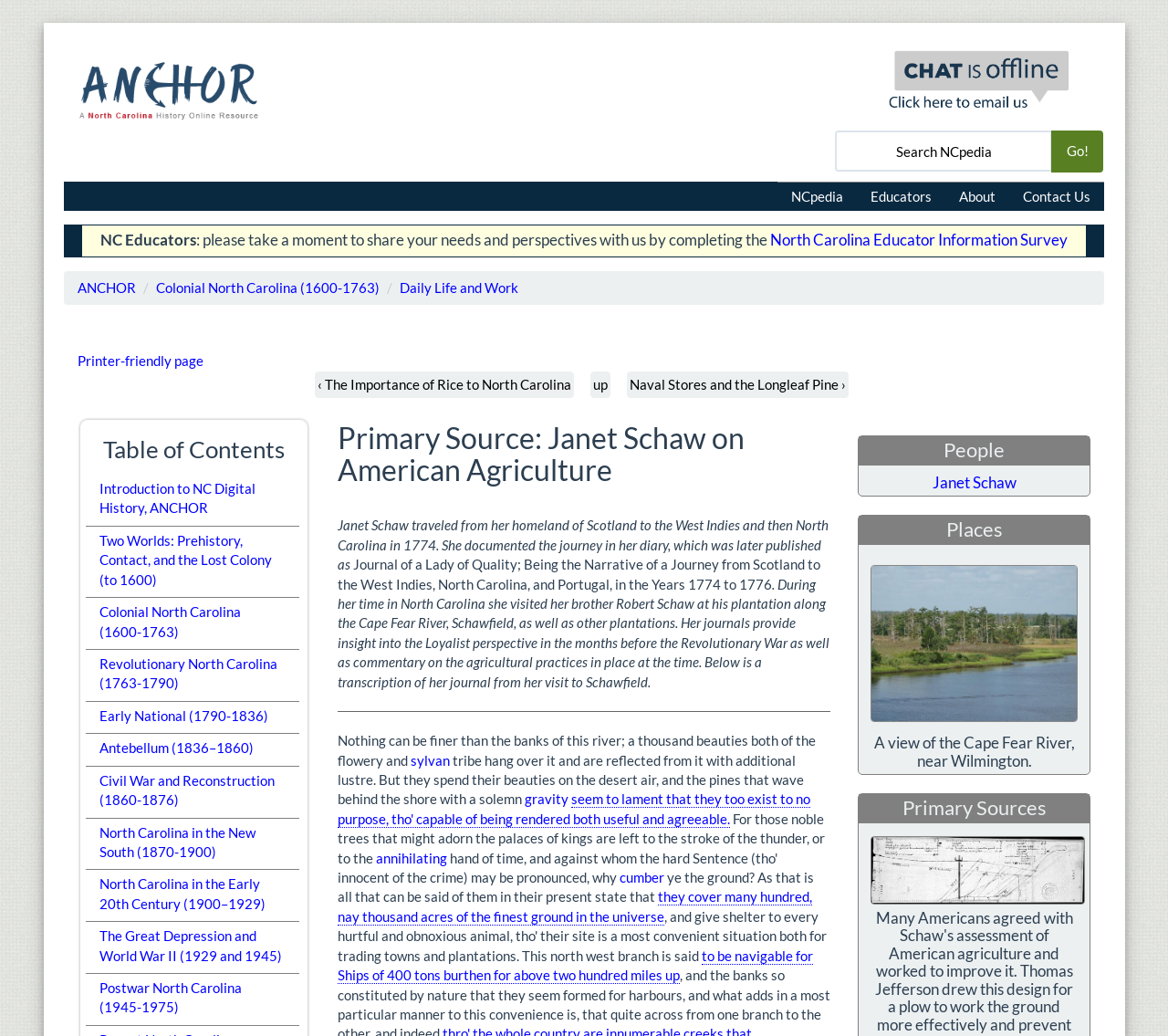Answer the question with a single word or phrase: 
Who wrote the journal about American agriculture?

Janet Schaw